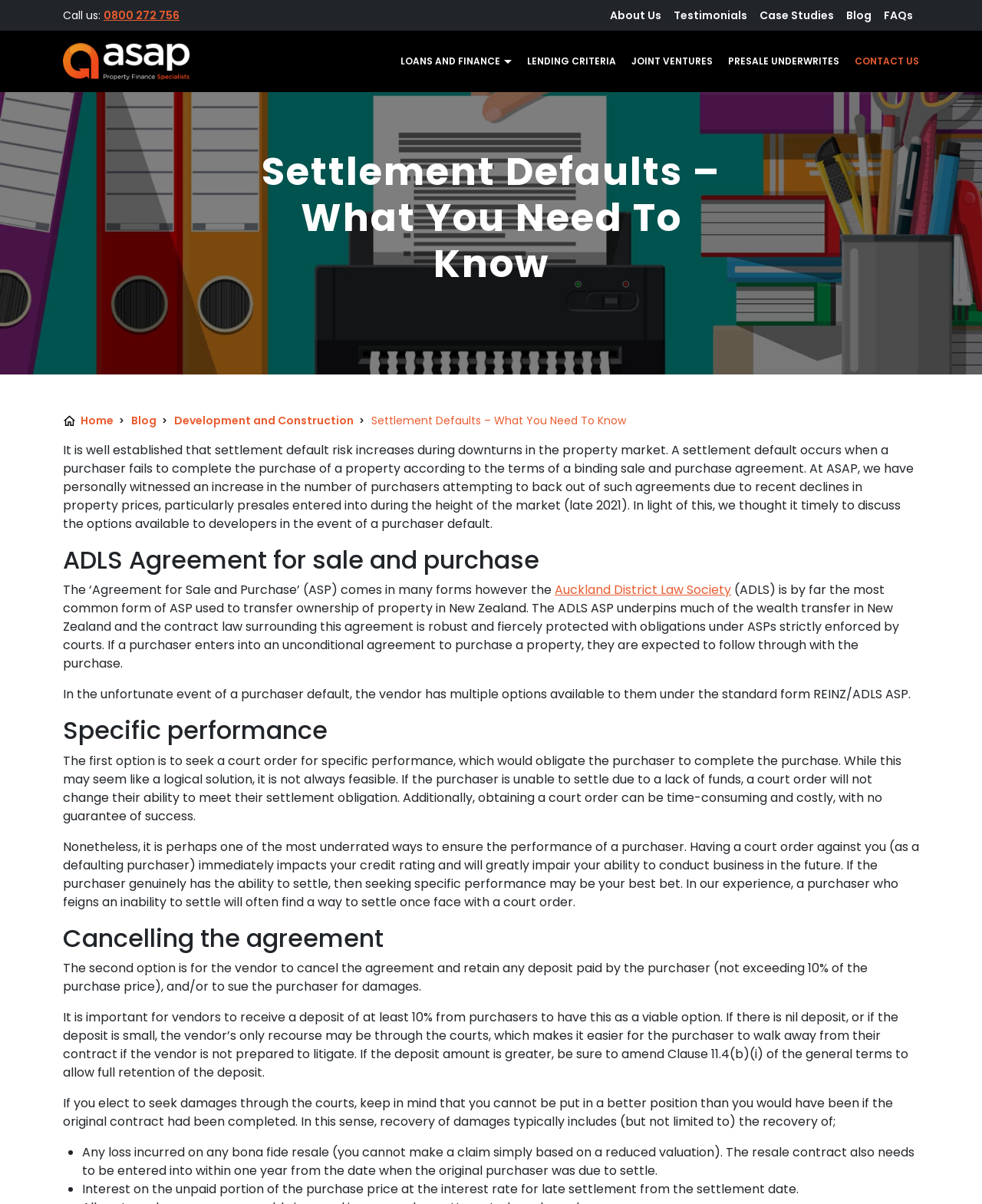Identify the bounding box of the HTML element described as: "Blog".

[0.855, 0.0, 0.894, 0.025]